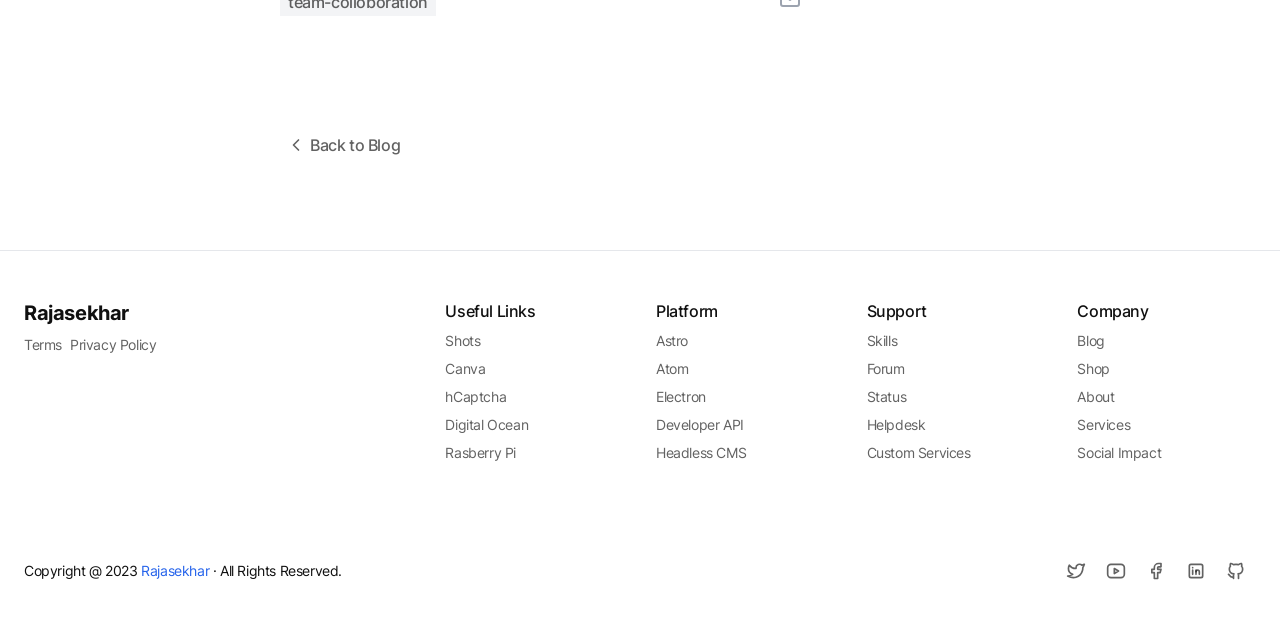Extract the bounding box coordinates for the UI element described by the text: "Custom Services". The coordinates should be in the form of [left, top, right, bottom] with values between 0 and 1.

[0.677, 0.713, 0.758, 0.74]